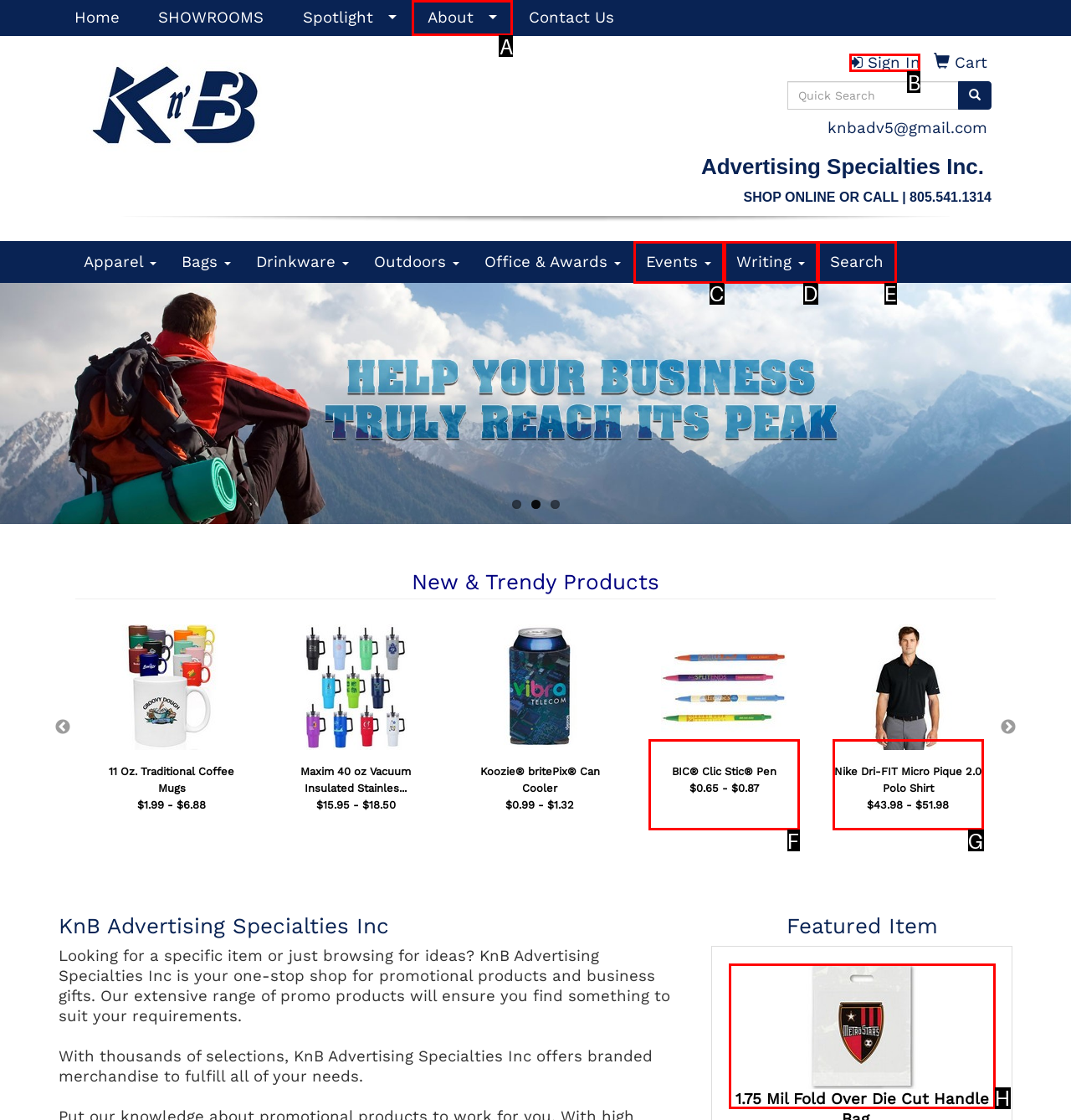Indicate which lettered UI element to click to fulfill the following task: Sign in to the account
Provide the letter of the correct option.

B